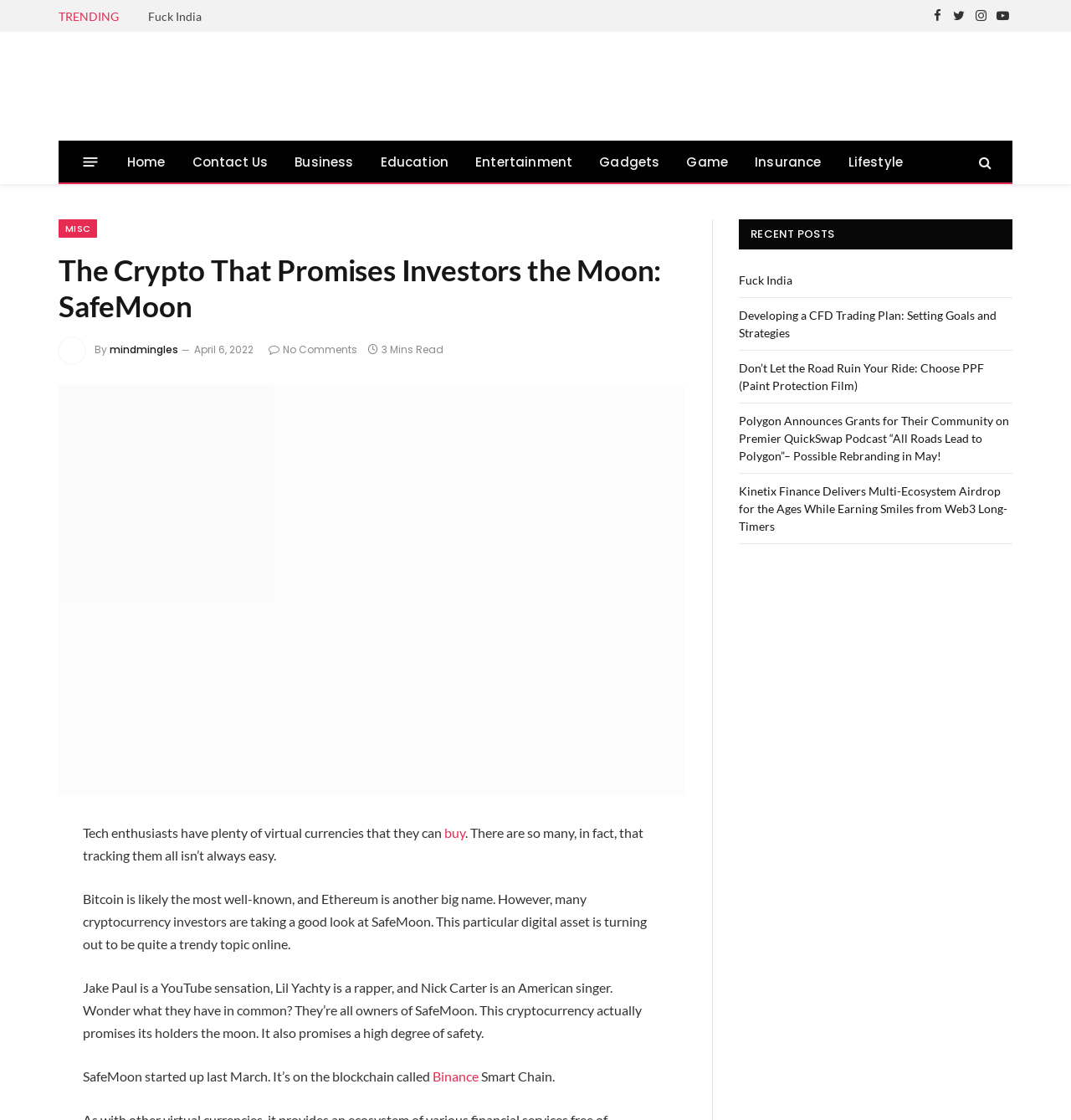Provide the bounding box coordinates for the UI element that is described as: "parent_node: Search name="s"".

None